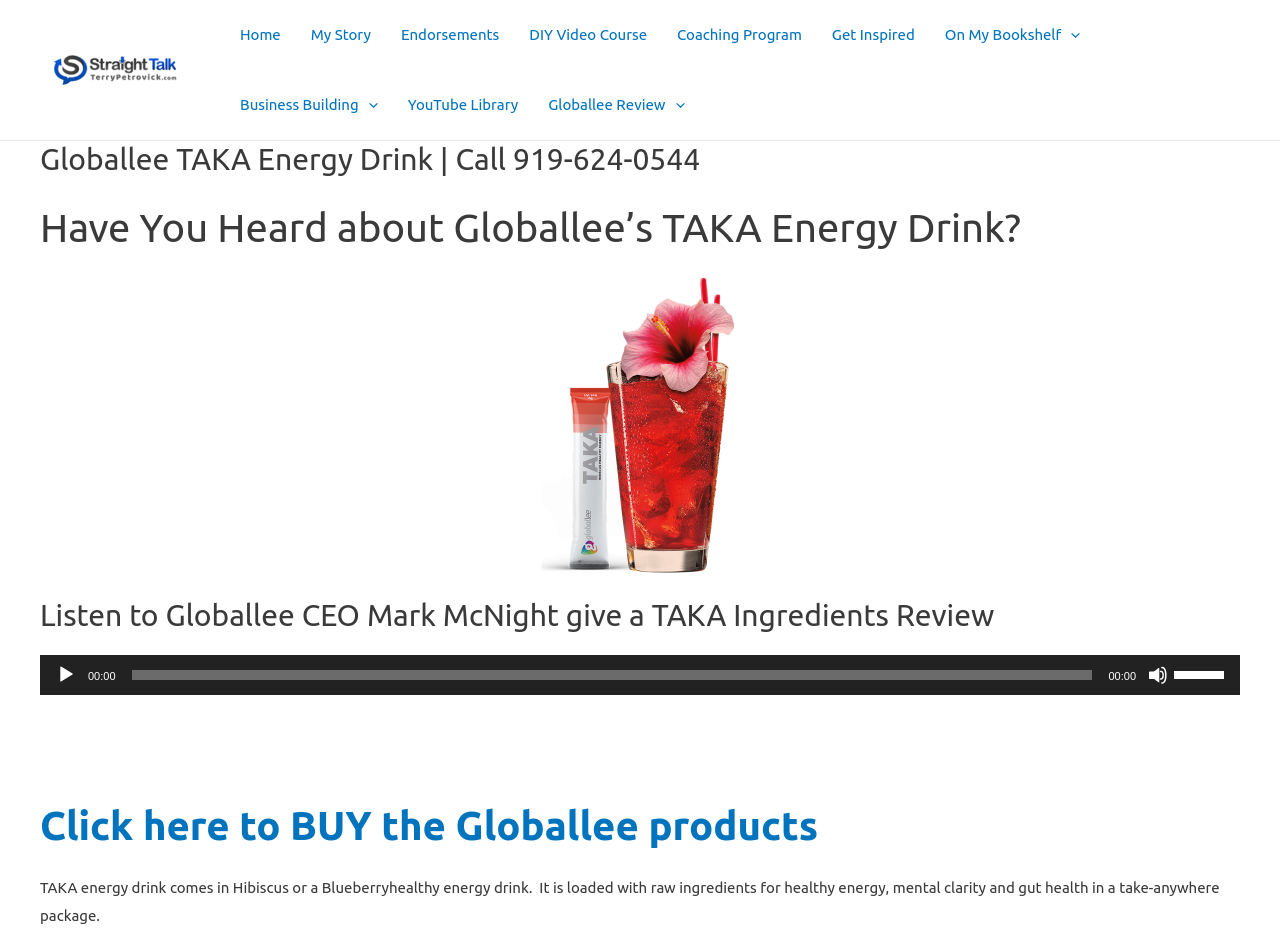Respond to the question below with a single word or phrase:
What is the navigation menu item that comes after 'My Story'?

Endorsements